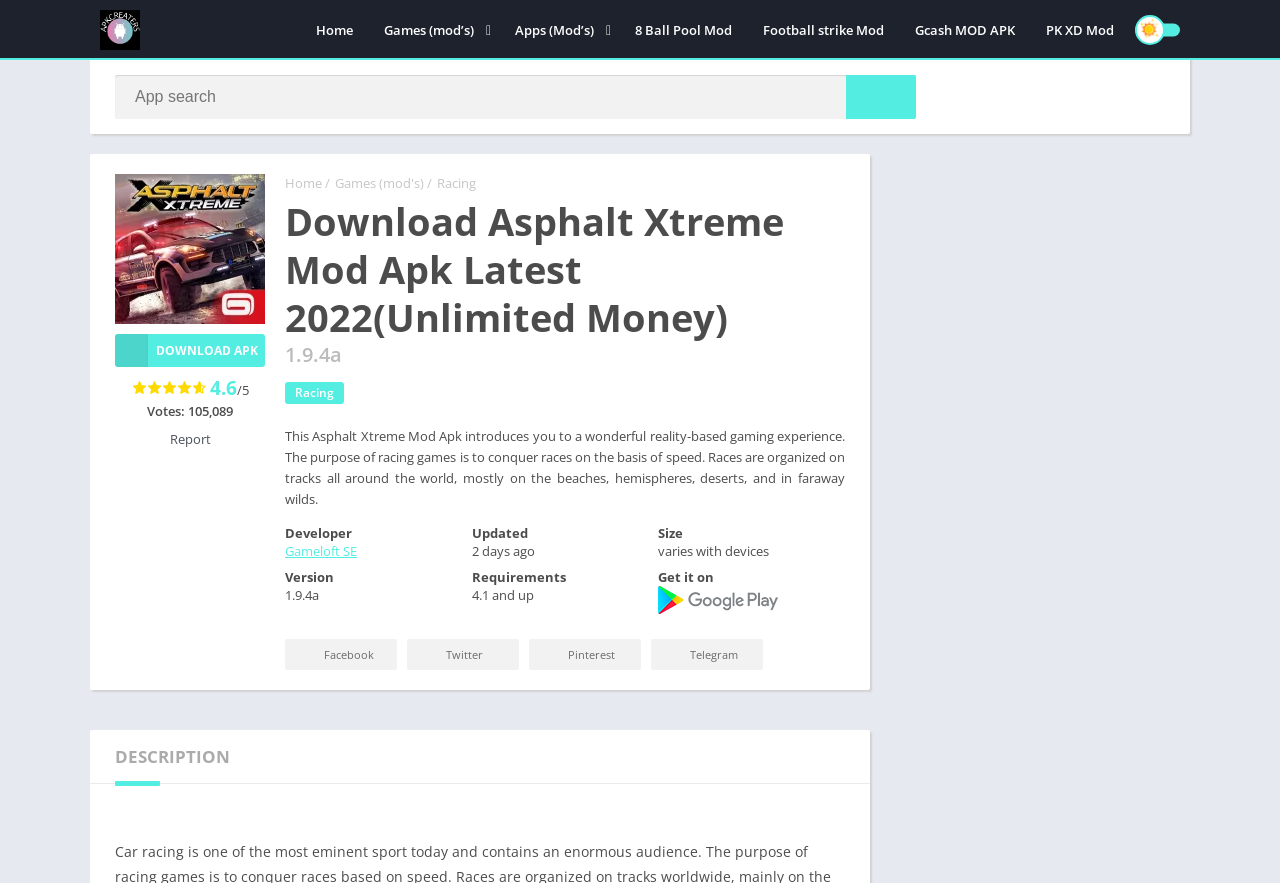Answer this question in one word or a short phrase: What is the rating of this game?

4.6/5